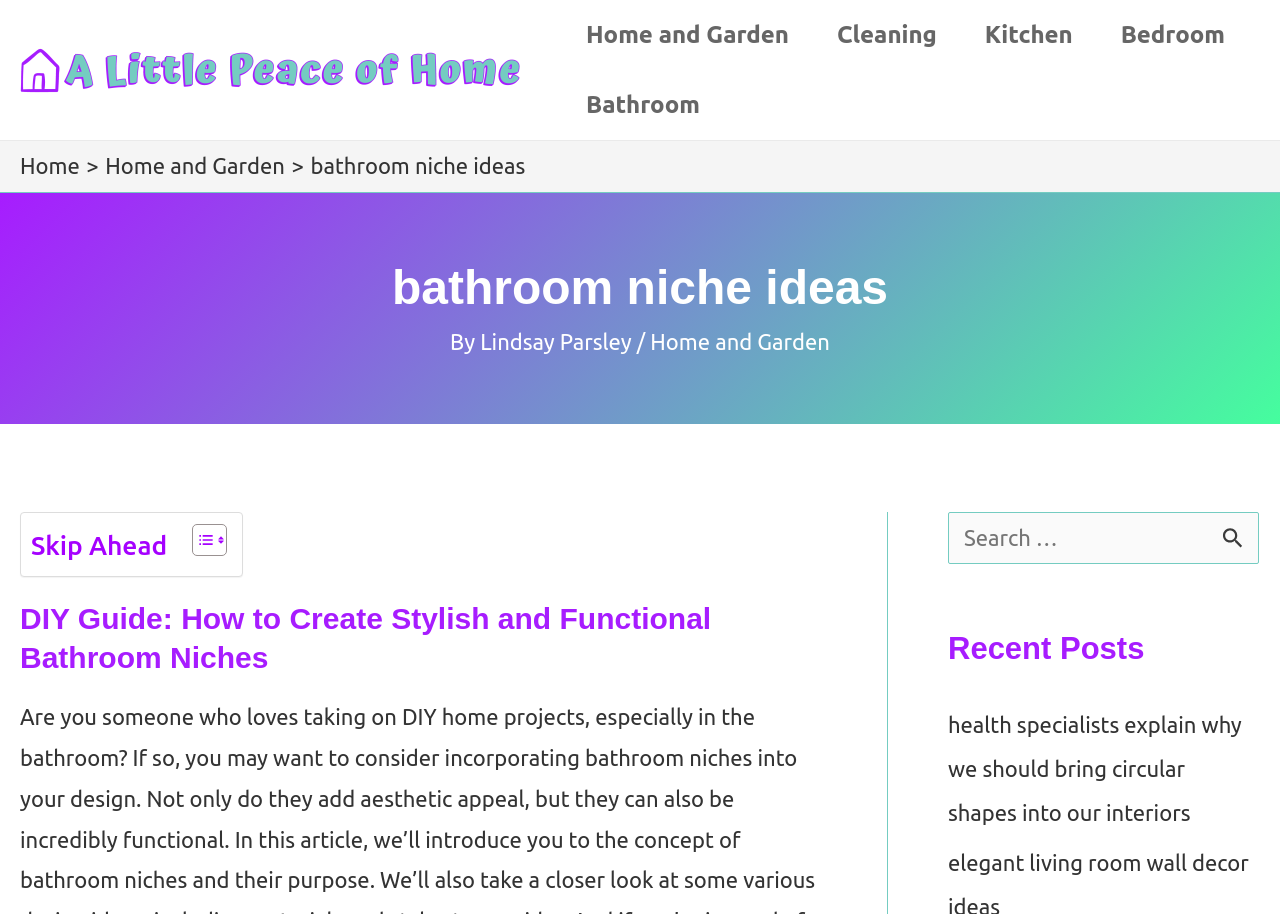Identify the bounding box coordinates for the UI element described as: "parent_node: Search for: value="Search"". The coordinates should be provided as four floats between 0 and 1: [left, top, right, bottom].

[0.948, 0.56, 0.984, 0.613]